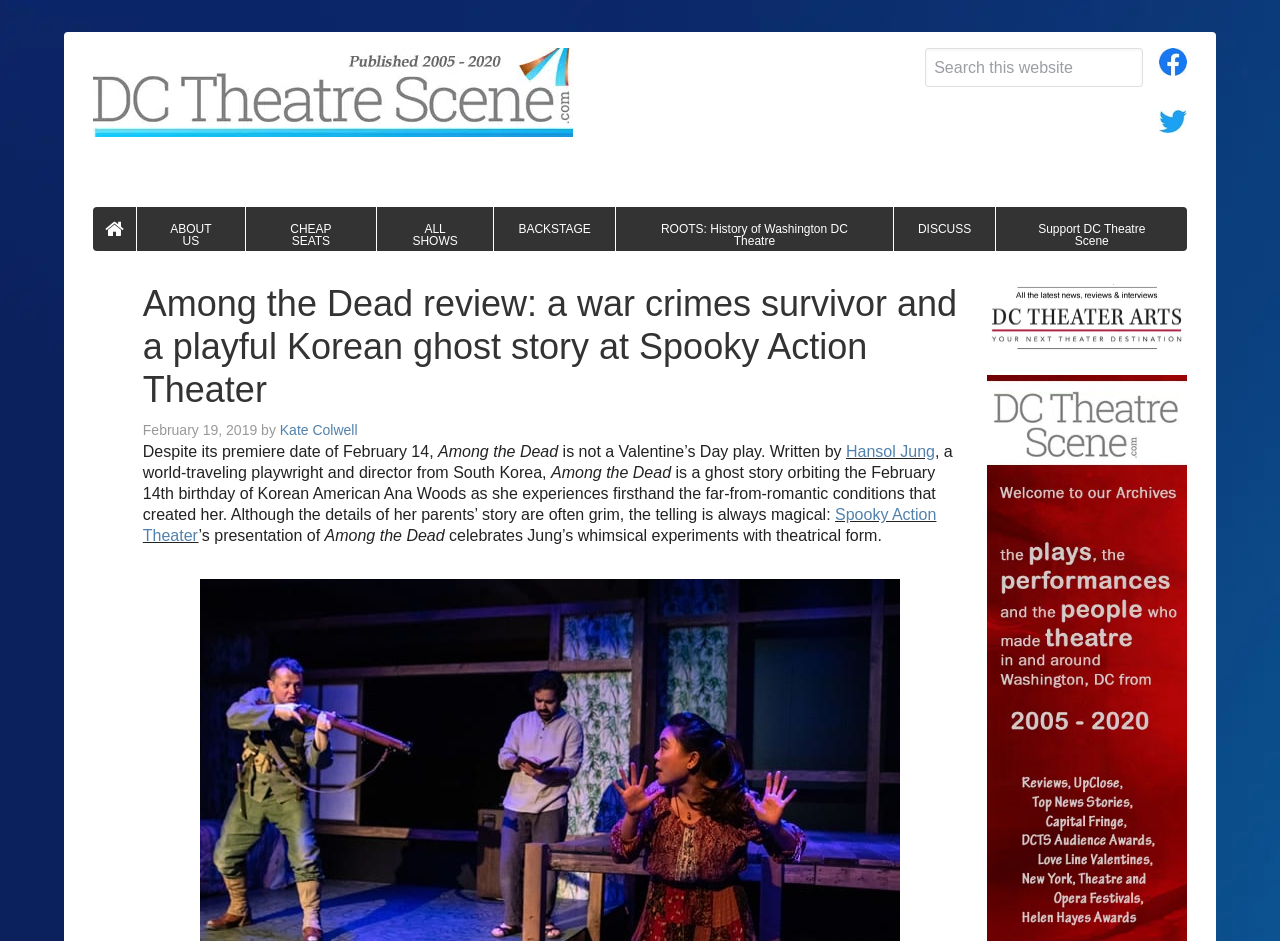Select the bounding box coordinates of the element I need to click to carry out the following instruction: "Search this website".

[0.723, 0.051, 0.893, 0.093]